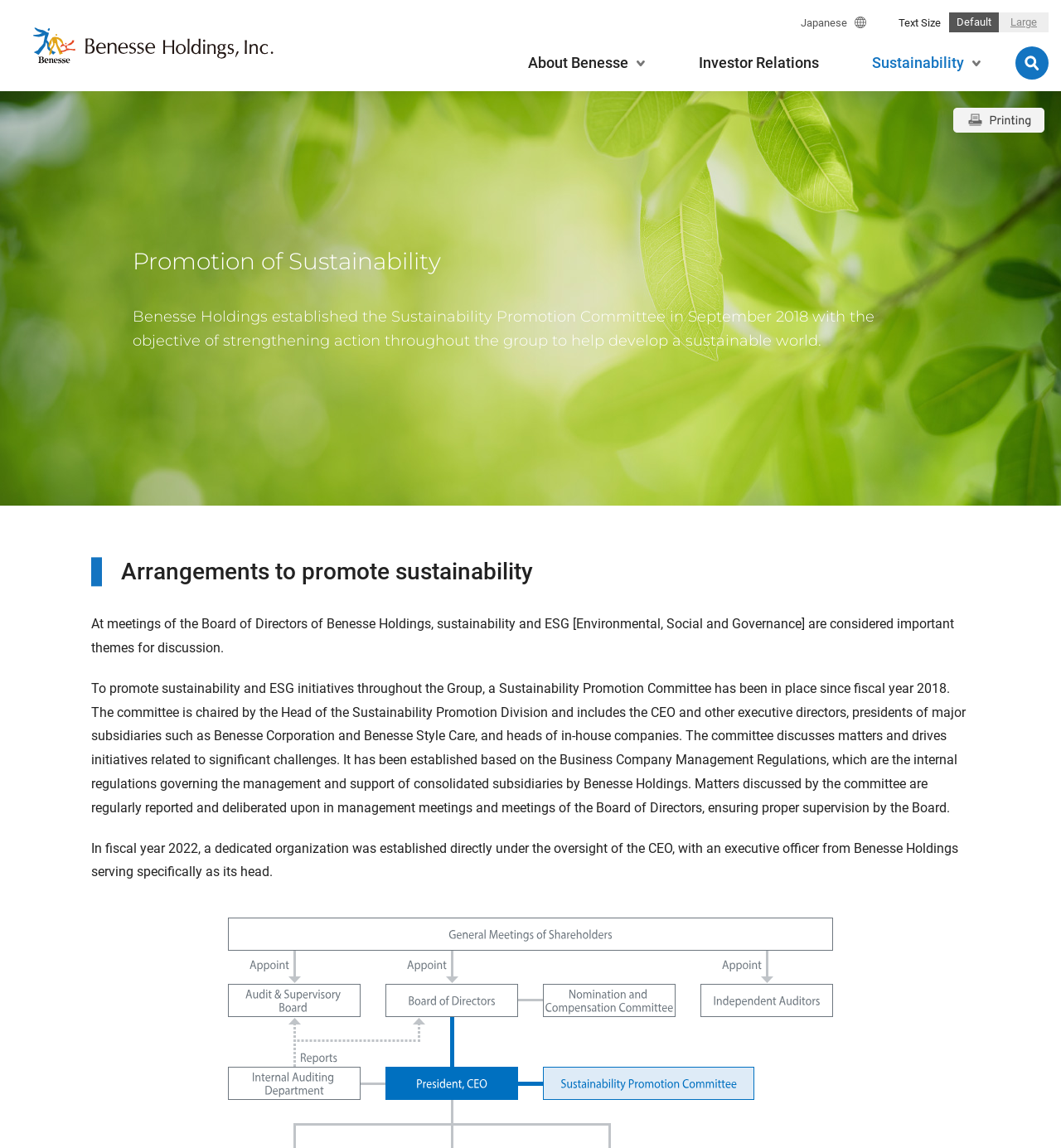Select the bounding box coordinates of the element I need to click to carry out the following instruction: "Click the 'Close' link".

[0.443, 0.422, 0.557, 0.451]